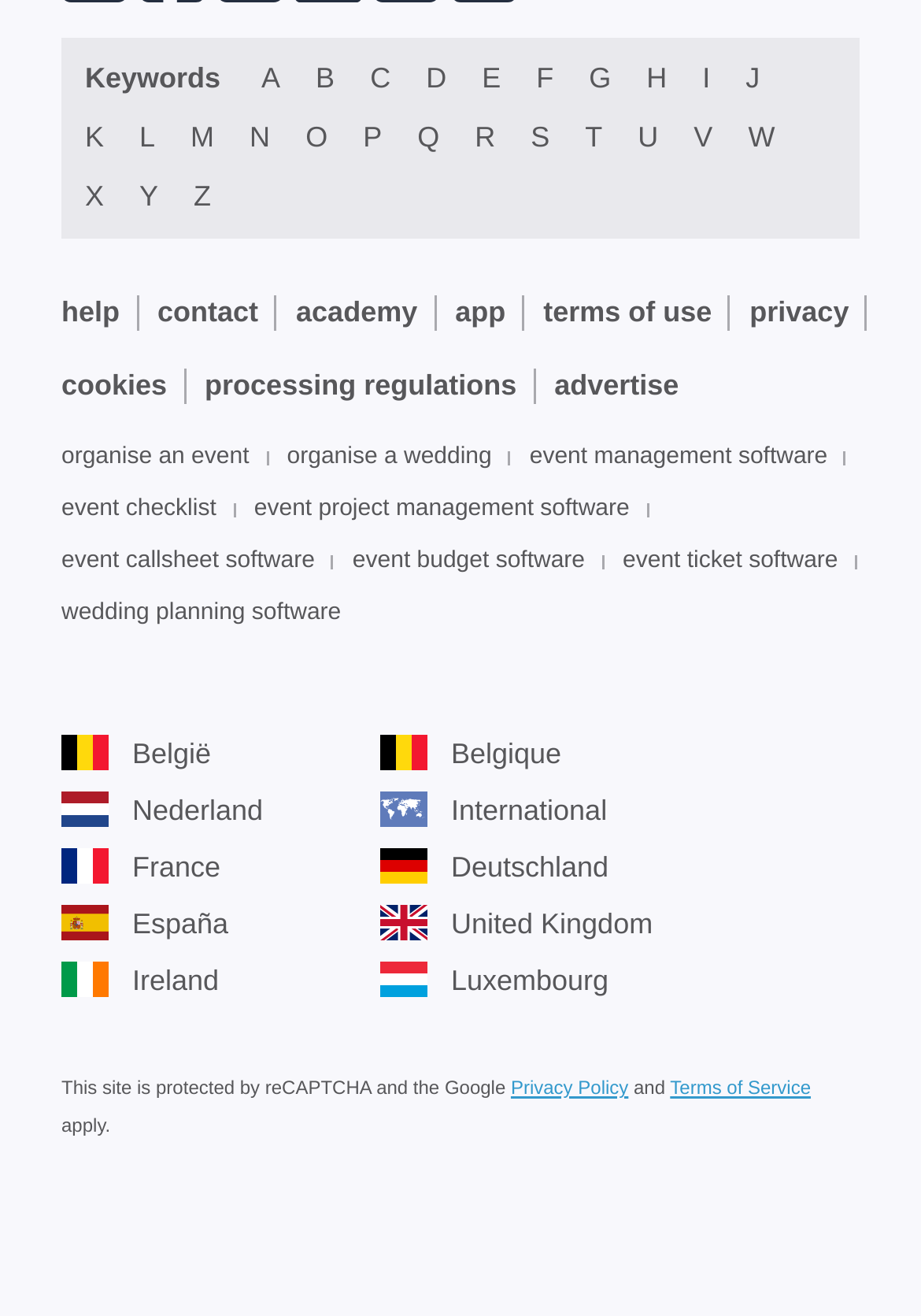Find the bounding box coordinates for the element that must be clicked to complete the instruction: "Click on the 'Download on the App Store' link". The coordinates should be four float numbers between 0 and 1, indicated as [left, top, right, bottom].

[0.326, 0.889, 0.623, 0.953]